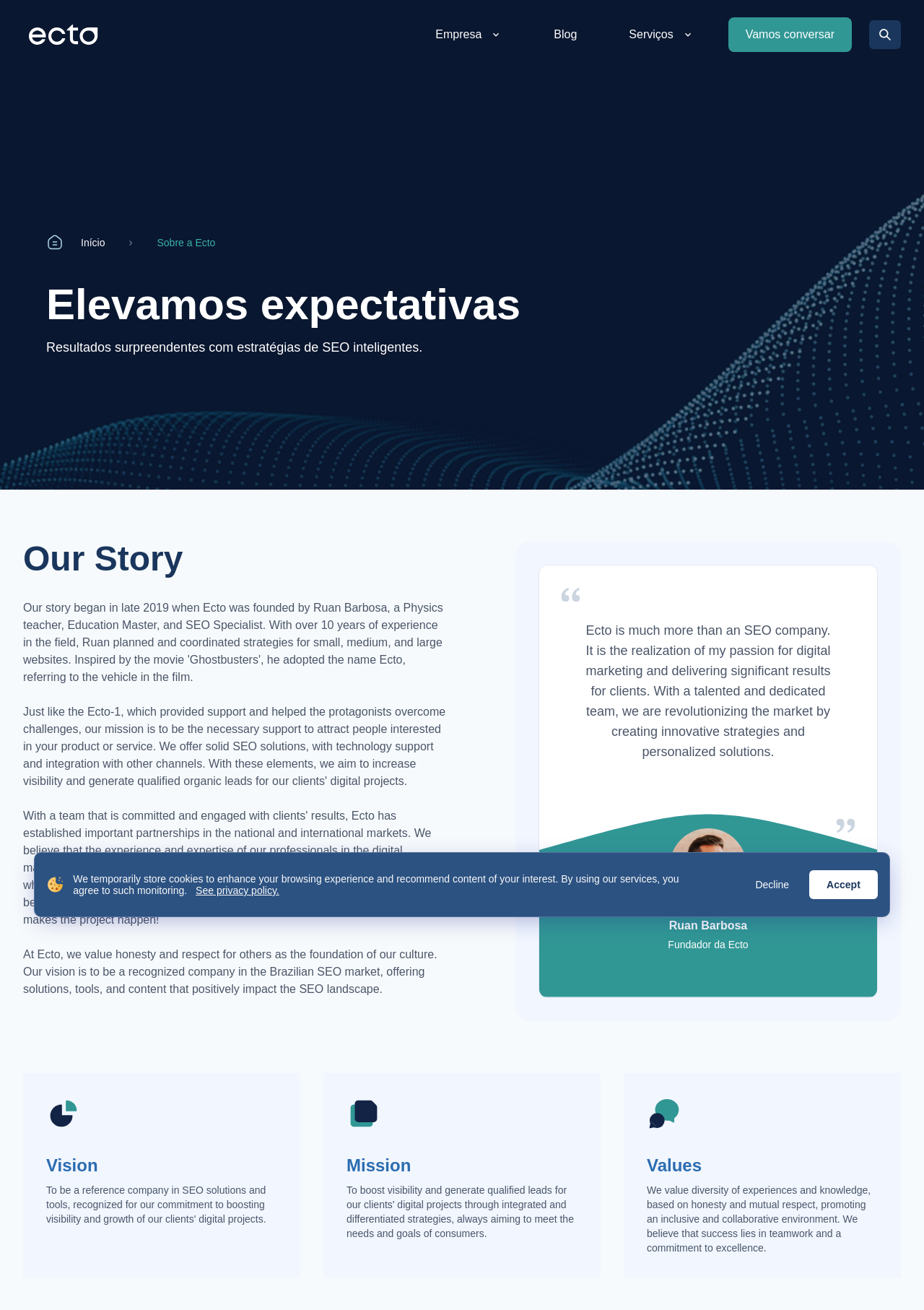Based on the description "Sobre a Ecto", find the bounding box of the specified UI element.

[0.164, 0.175, 0.239, 0.195]